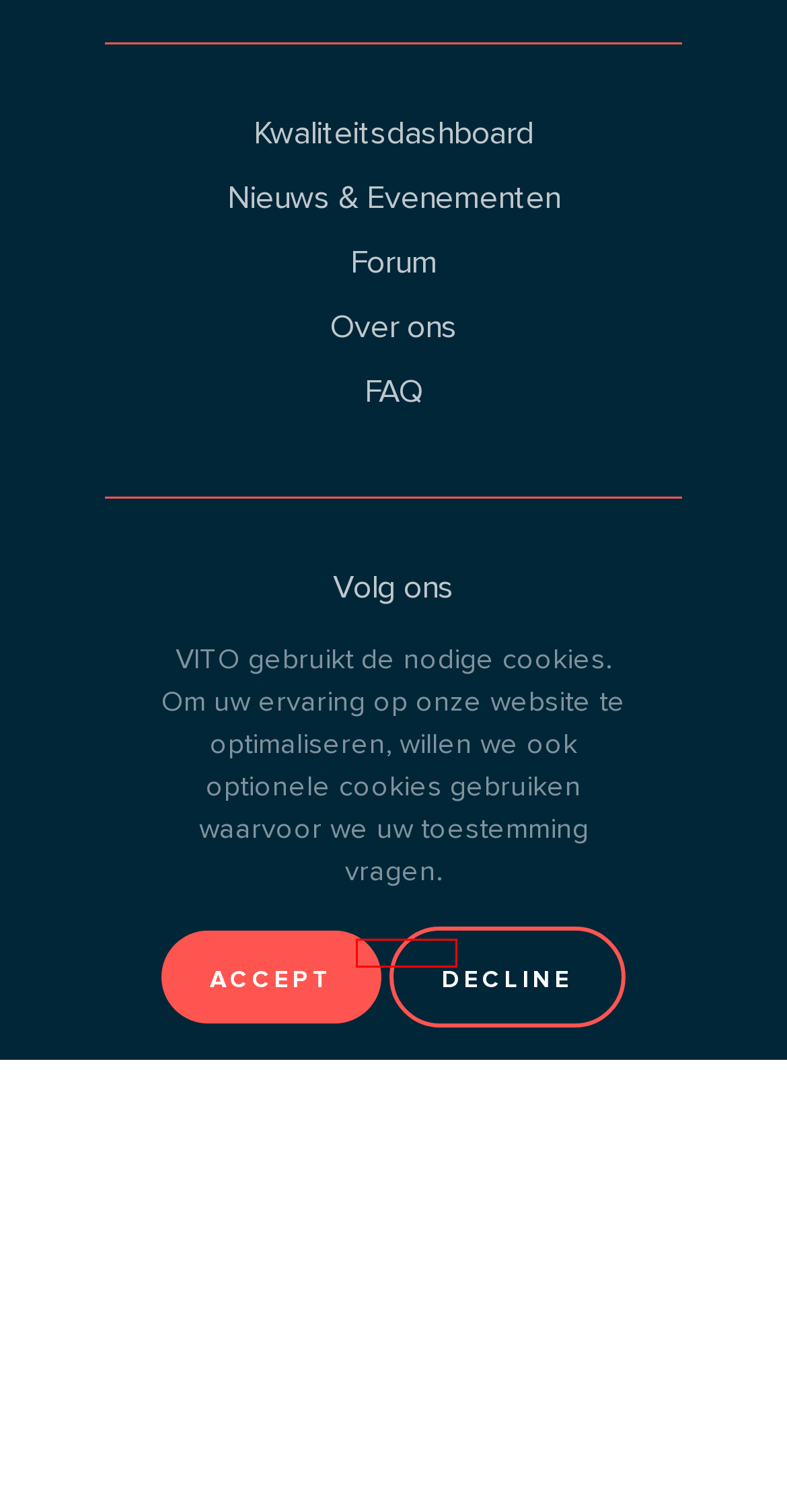Observe the provided screenshot of a webpage that has a red rectangle bounding box. Determine the webpage description that best matches the new webpage after clicking the element inside the red bounding box. Here are the candidates:
A. Cookie Policy | VITO
B. Grafana
C. Terms of Use | Terrascope
D. Vision on technology for a better world | VITO
E. Forums | Terrascope
F. Home | Belspo
G. API Suite - Portal
H. Terrascope Documentation Portal

D